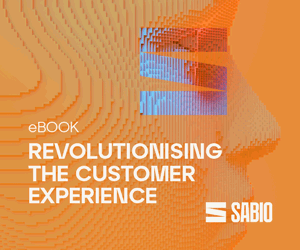What is the purpose of the eBook according to its title?
Please ensure your answer to the question is detailed and covers all necessary aspects.

The title 'Revolutionising the Customer Experience' suggests that the eBook focuses on innovative strategies and insights aimed at enhancing customer interactions and satisfaction in various business contexts.